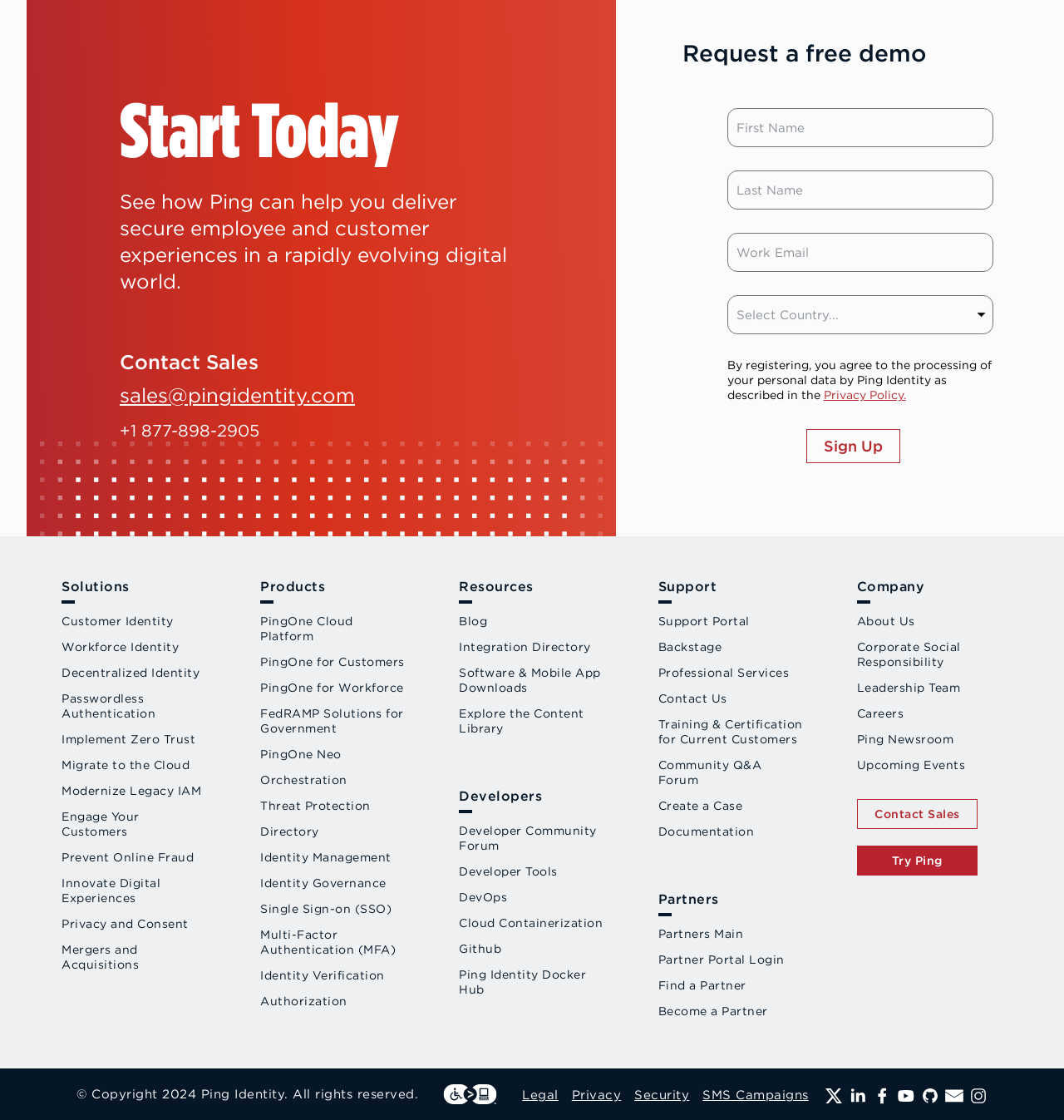Identify the coordinates of the bounding box for the element that must be clicked to accomplish the instruction: "Click the 'Contact Sales' link".

[0.112, 0.312, 0.243, 0.334]